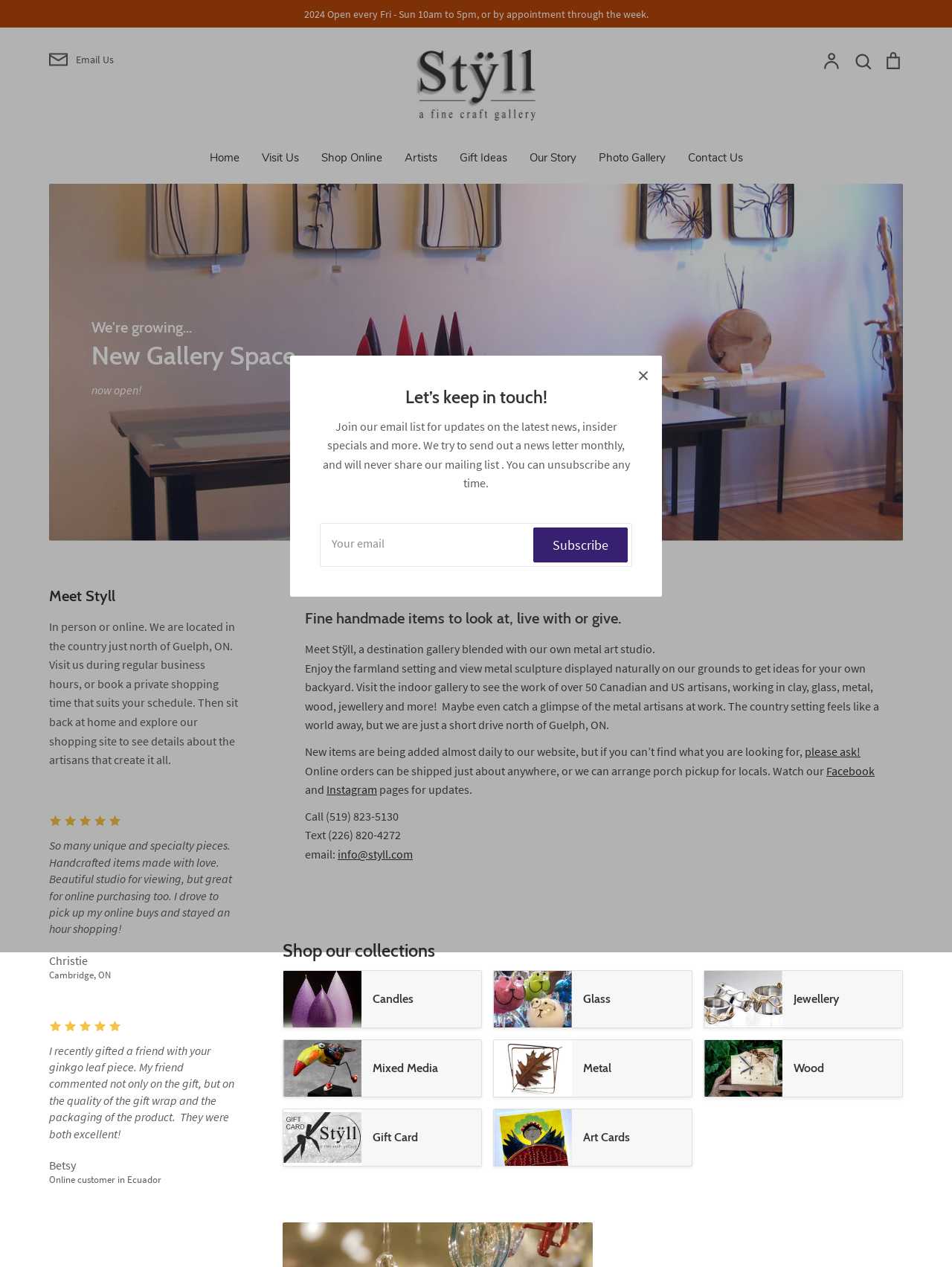Provide your answer in a single word or phrase: 
What is the business hour of Styll Gallery?

10am to 5pm